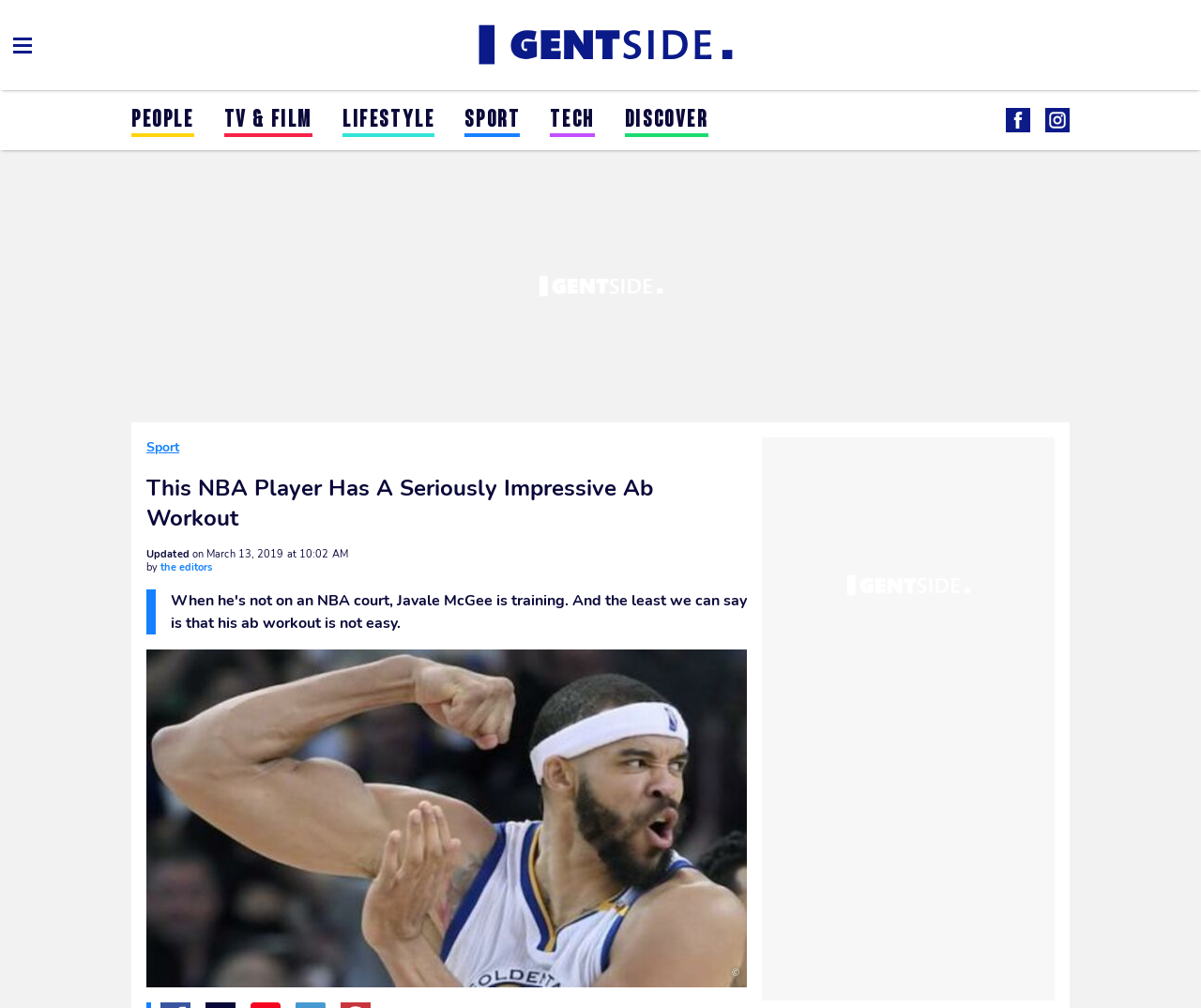Show me the bounding box coordinates of the clickable region to achieve the task as per the instruction: "Click on the 'SPORT' link".

[0.387, 0.107, 0.433, 0.132]